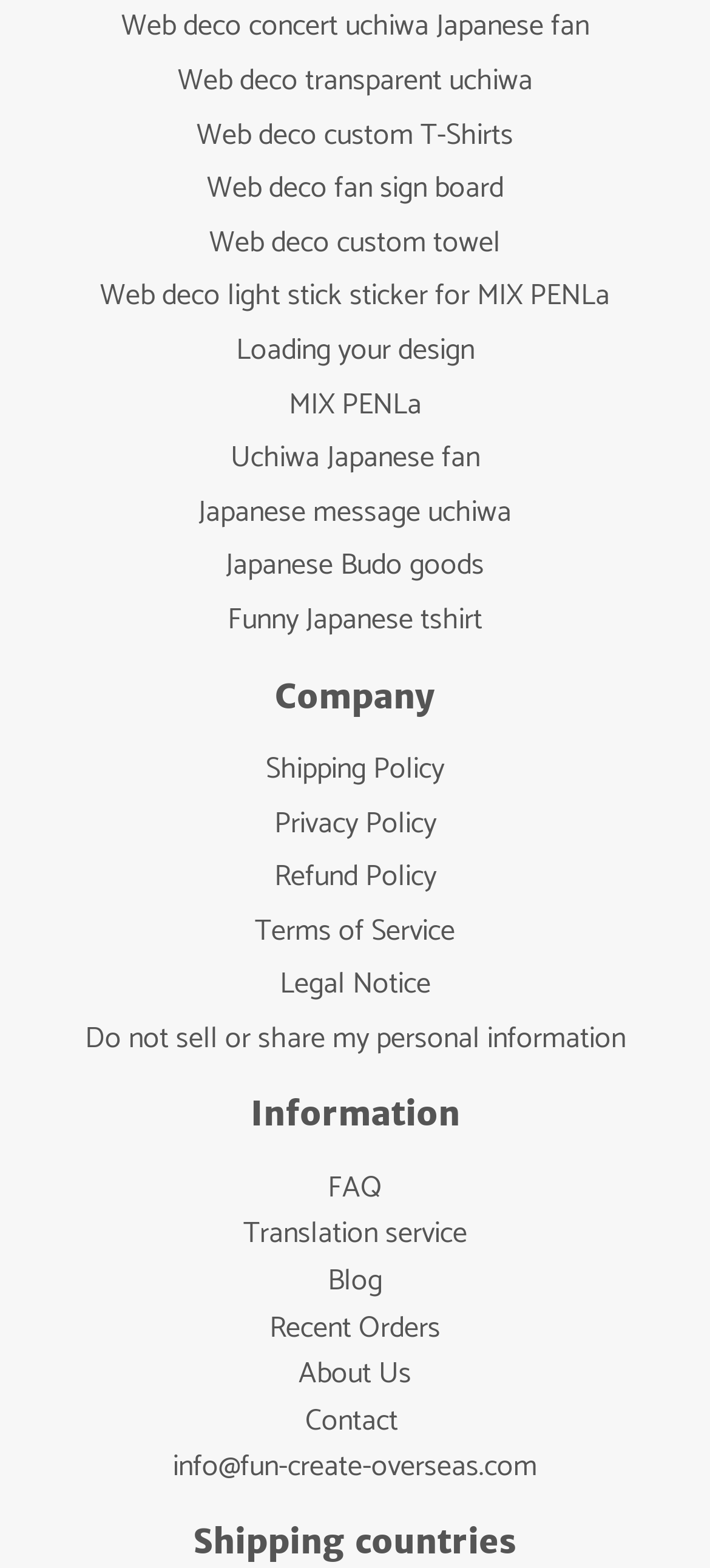Please provide a brief answer to the question using only one word or phrase: 
How many headings are there on the webpage?

3